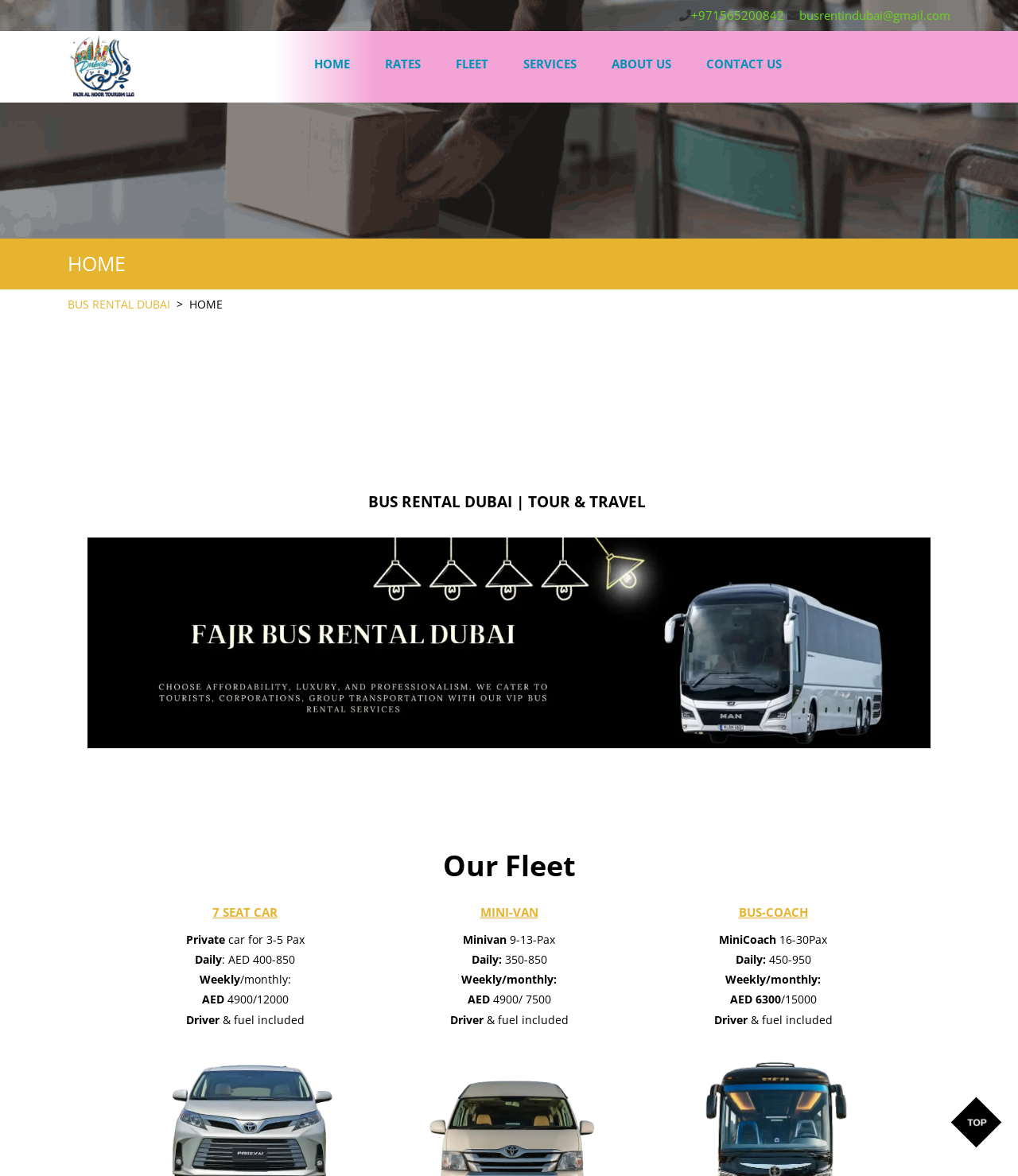Show me the bounding box coordinates of the clickable region to achieve the task as per the instruction: "go to the home page".

[0.289, 0.029, 0.355, 0.072]